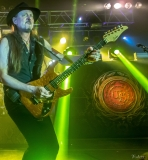Analyze the image and give a detailed response to the question:
What shape are the motifs on the backdrop?

The caption specifically mentions that the backdrop features 'intricate circular motifs', which suggests that the shape of the motifs is circular.